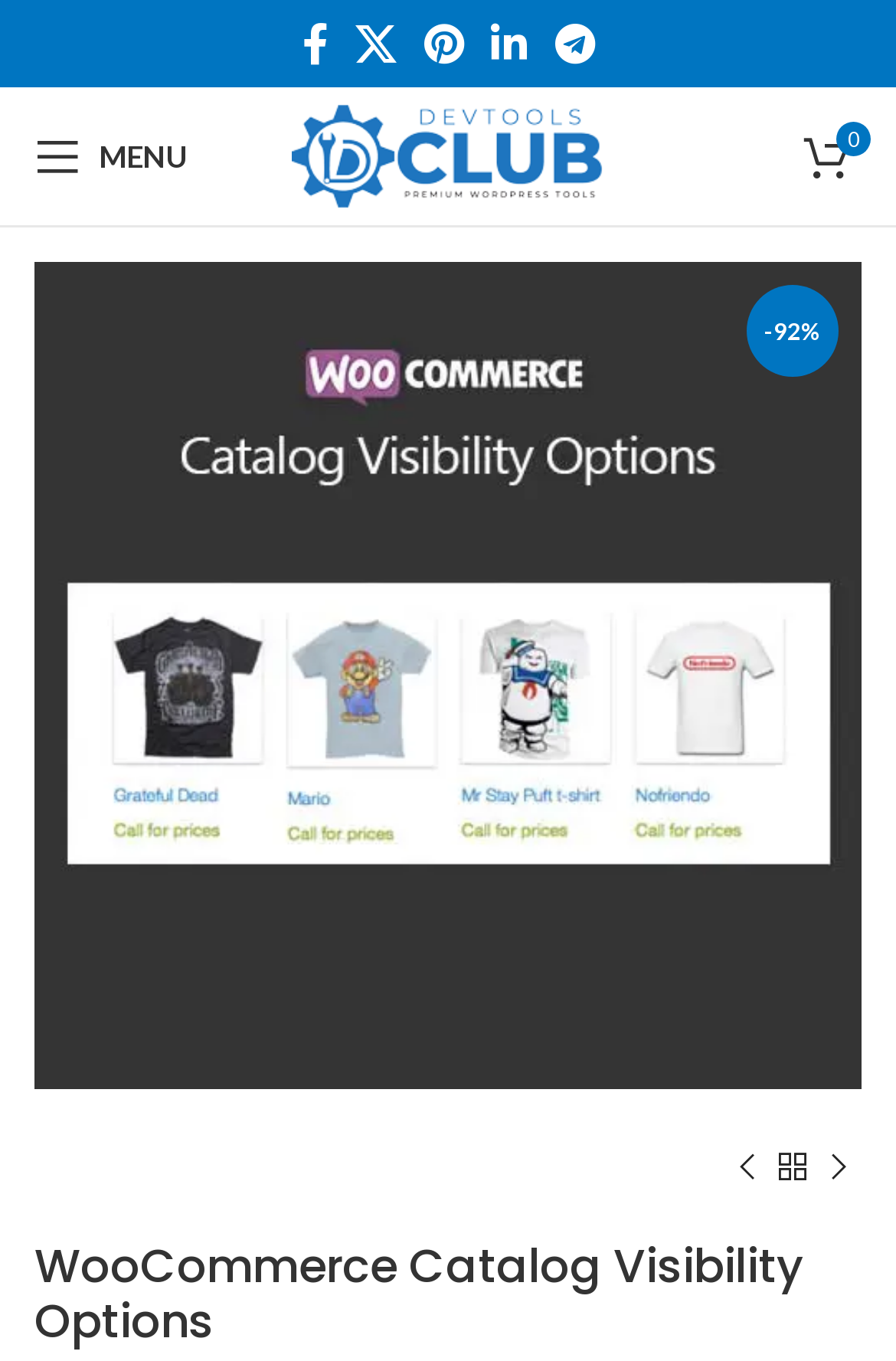Please determine the bounding box coordinates of the clickable area required to carry out the following instruction: "view Ichthyoses". The coordinates must be four float numbers between 0 and 1, represented as [left, top, right, bottom].

None